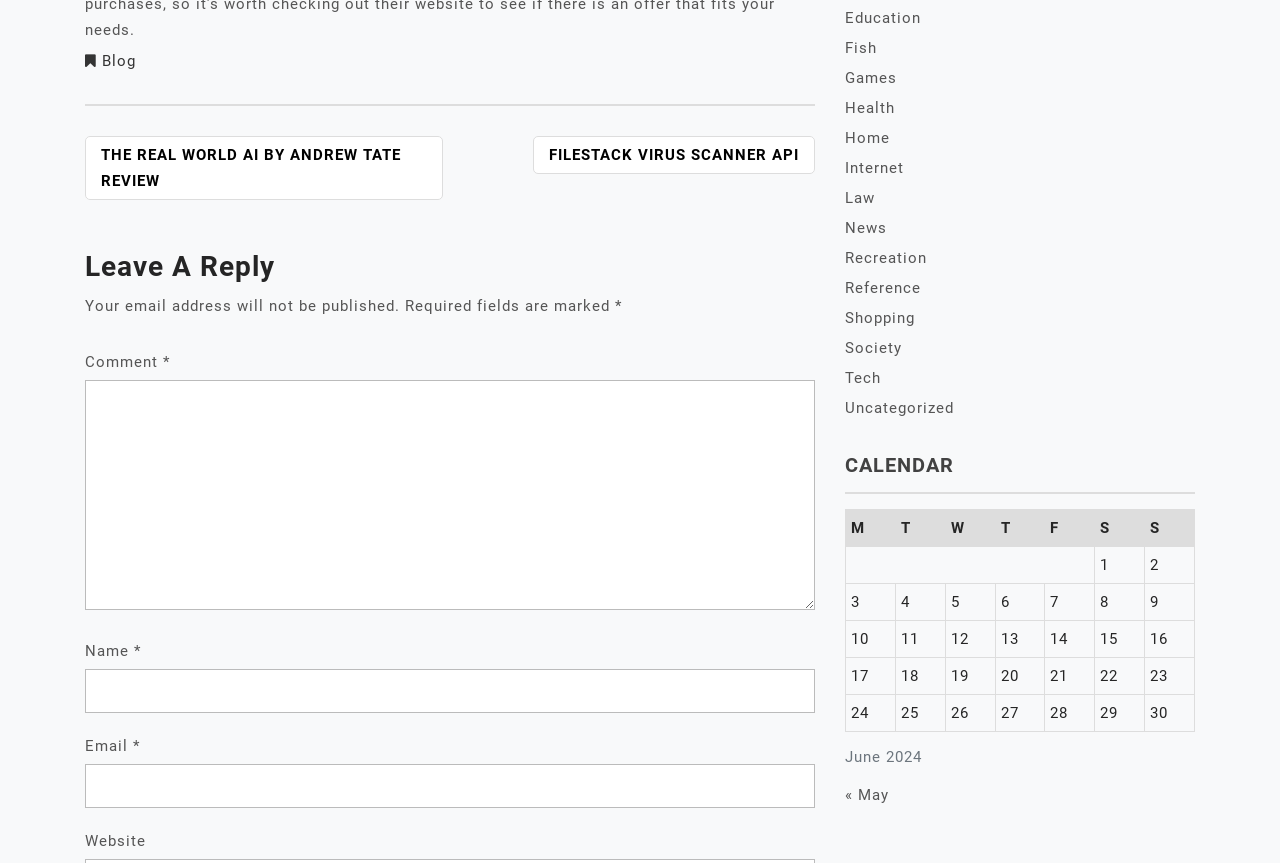Provide the bounding box coordinates for the area that should be clicked to complete the instruction: "View the calendar for June 2024".

[0.66, 0.59, 0.934, 0.906]